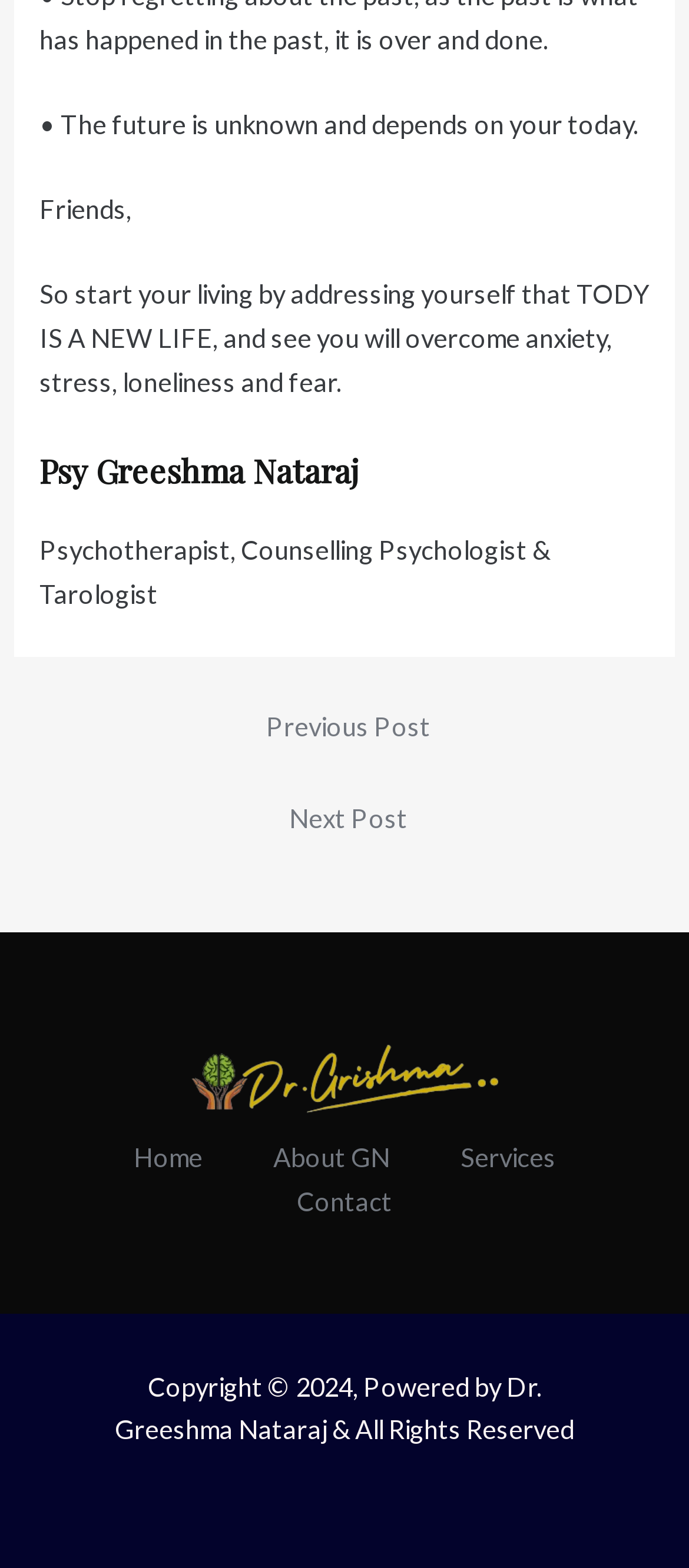Given the description "Contact", determine the bounding box of the corresponding UI element.

[0.379, 0.757, 0.621, 0.776]